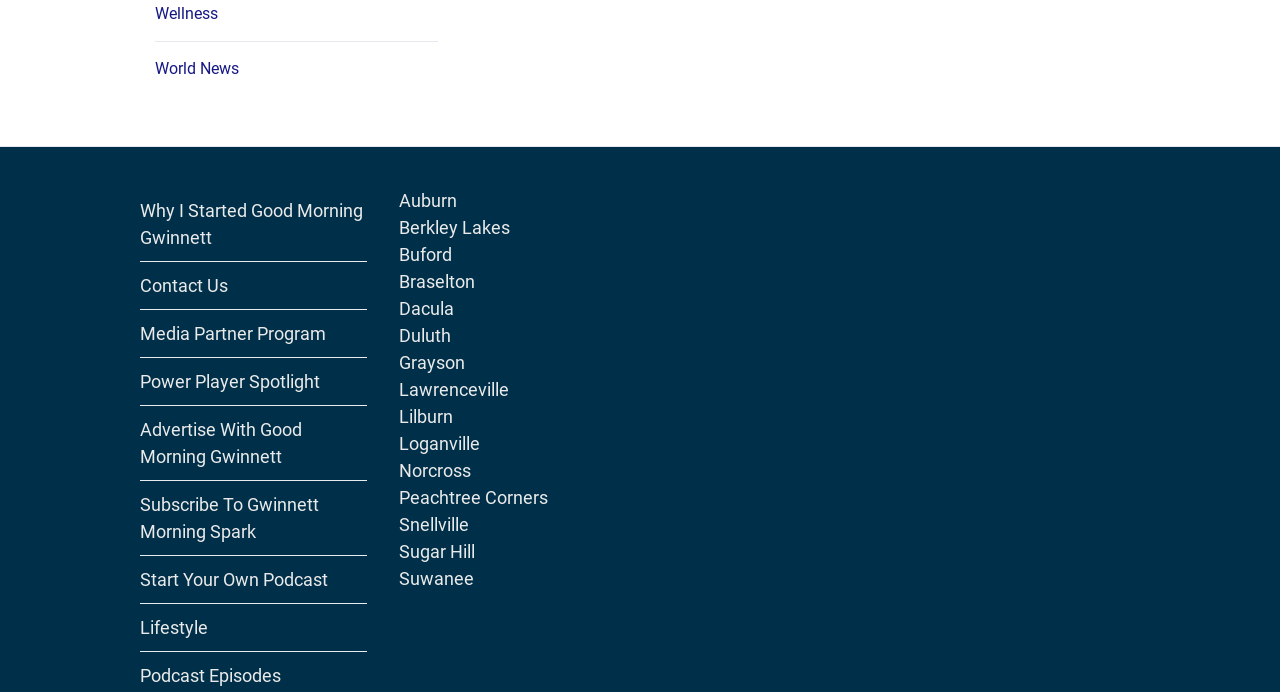How many links are related to locations?
We need a detailed and exhaustive answer to the question. Please elaborate.

There are 15 links related to locations on the webpage, which are Auburn, Berkley Lakes, Buford, Braselton, Dacula, Duluth, Grayson, Lawrenceville, Lilburn, Loganville, Norcross, Peachtree Corners, Snellville, Sugar Hill, and Suwanee. These links are located in the middle section of the webpage.